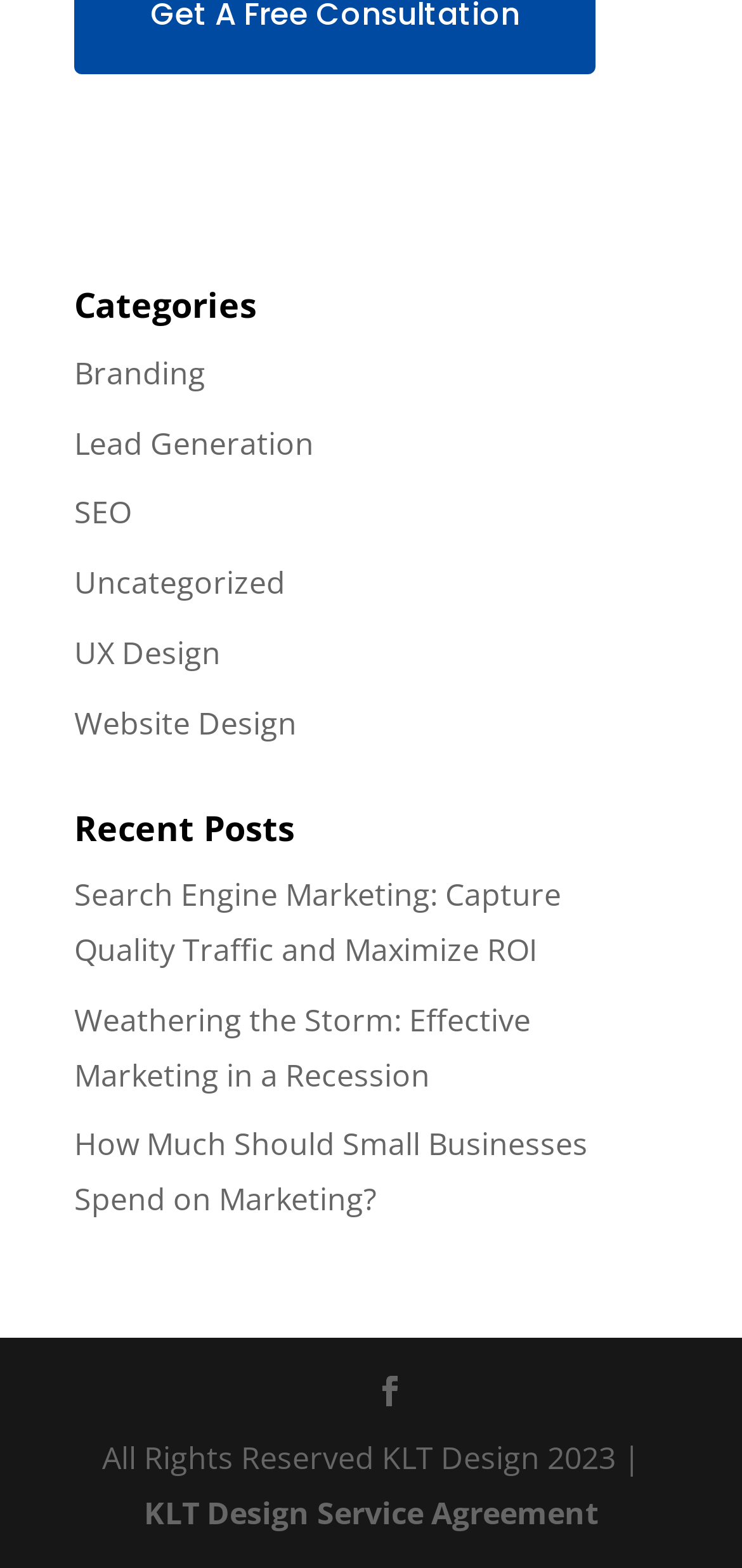What is the name of the company?
Utilize the image to construct a detailed and well-explained answer.

I found the text 'All Rights Reserved KLT Design 2023 |' at the bottom of the page, which indicates that the company name is KLT Design.